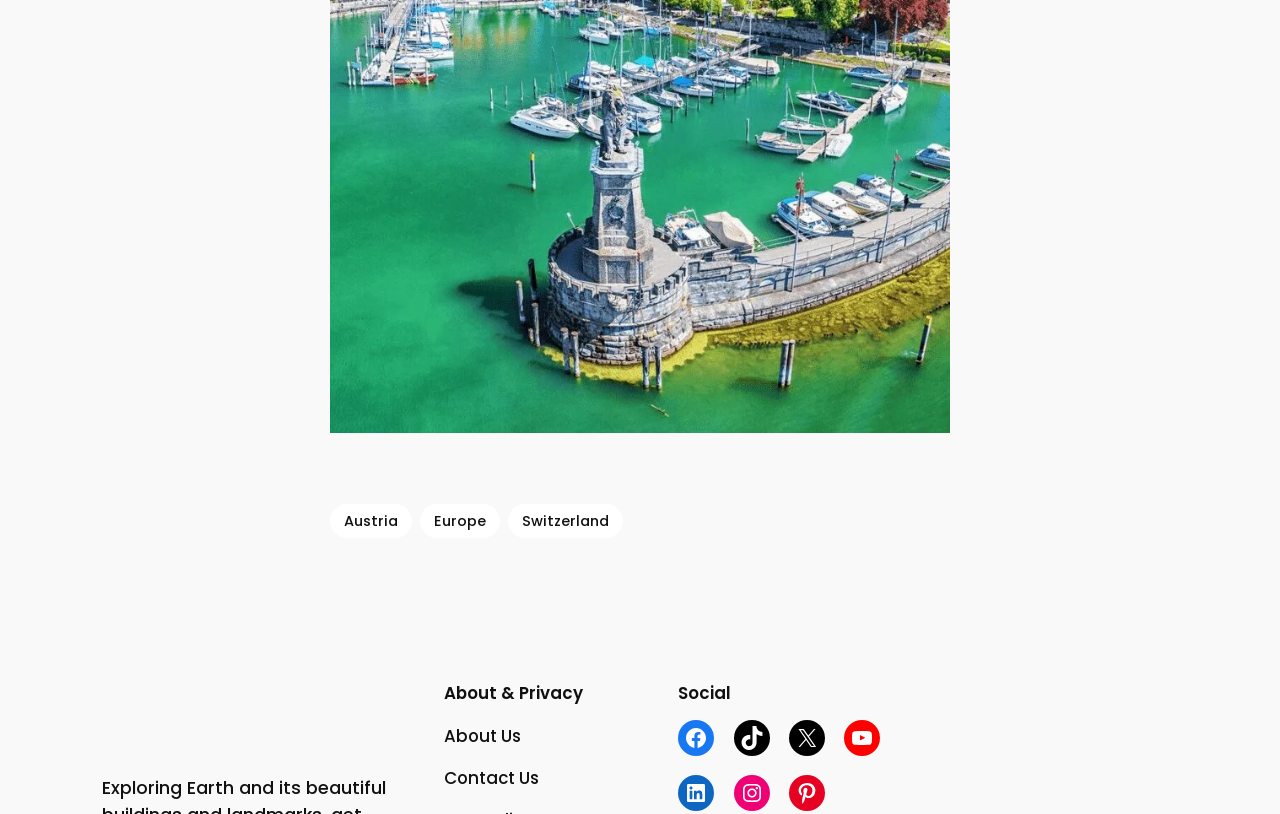Determine the bounding box coordinates for the element that should be clicked to follow this instruction: "learn about Isolated Traveller". The coordinates should be given as four float numbers between 0 and 1, in the format [left, top, right, bottom].

[0.08, 0.84, 0.25, 0.928]